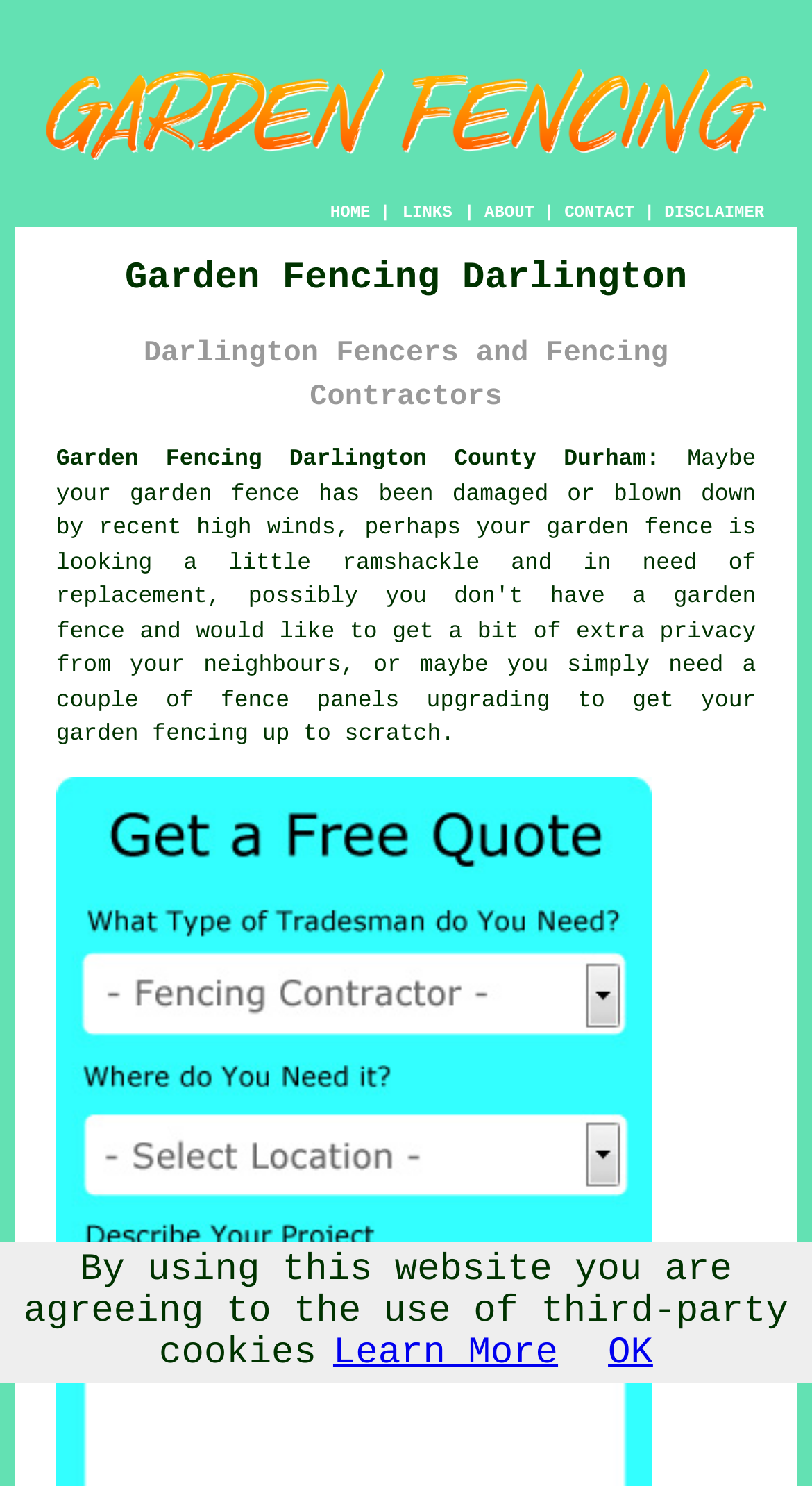Provide the bounding box coordinates of the HTML element described by the text: "CONTACT". The coordinates should be in the format [left, top, right, bottom] with values between 0 and 1.

[0.695, 0.137, 0.781, 0.15]